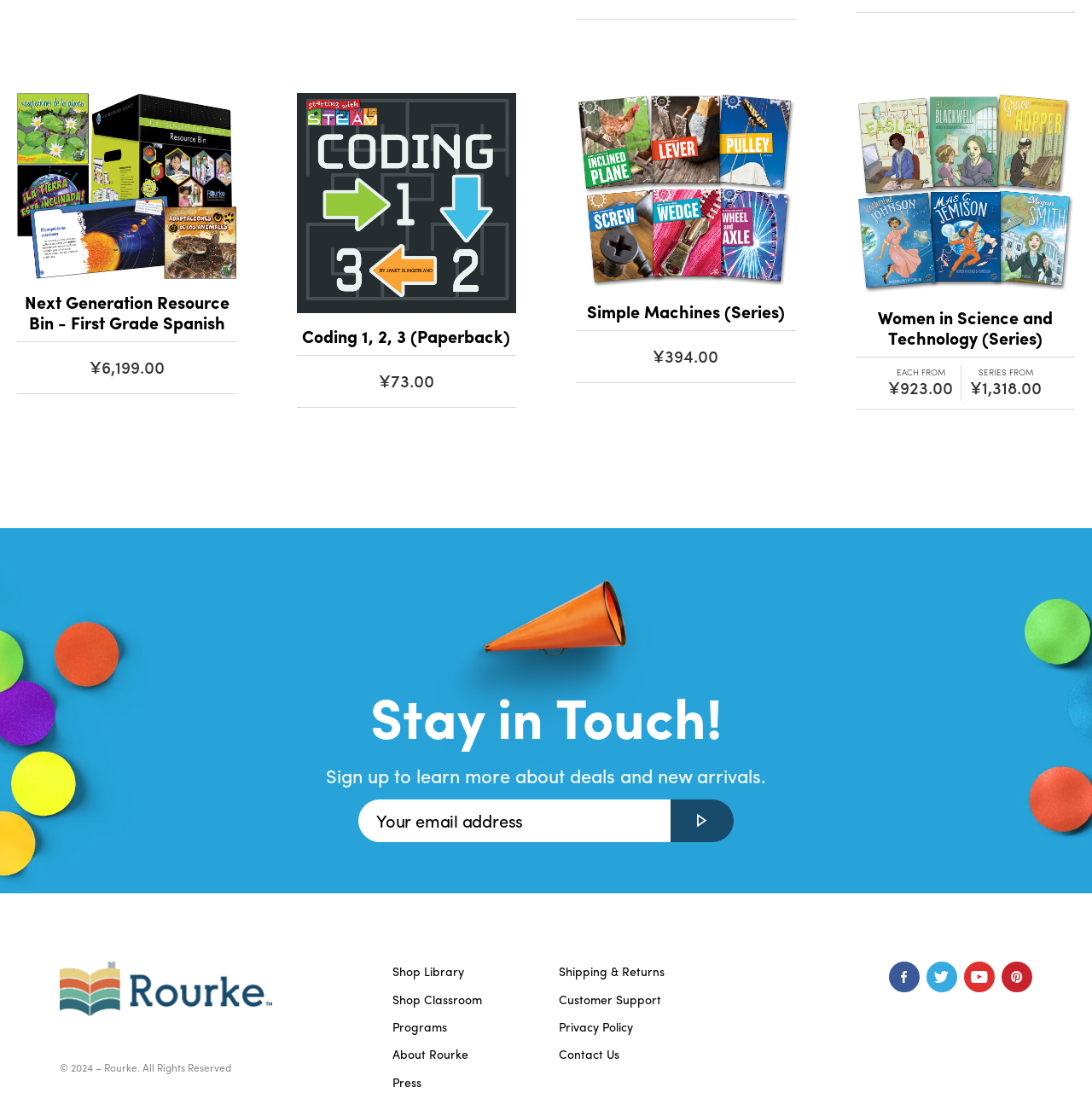Please give the bounding box coordinates of the area that should be clicked to fulfill the following instruction: "Sign up for the newsletter". The coordinates should be in the format of four float numbers from 0 to 1, i.e., [left, top, right, bottom].

[0.328, 0.716, 0.614, 0.755]